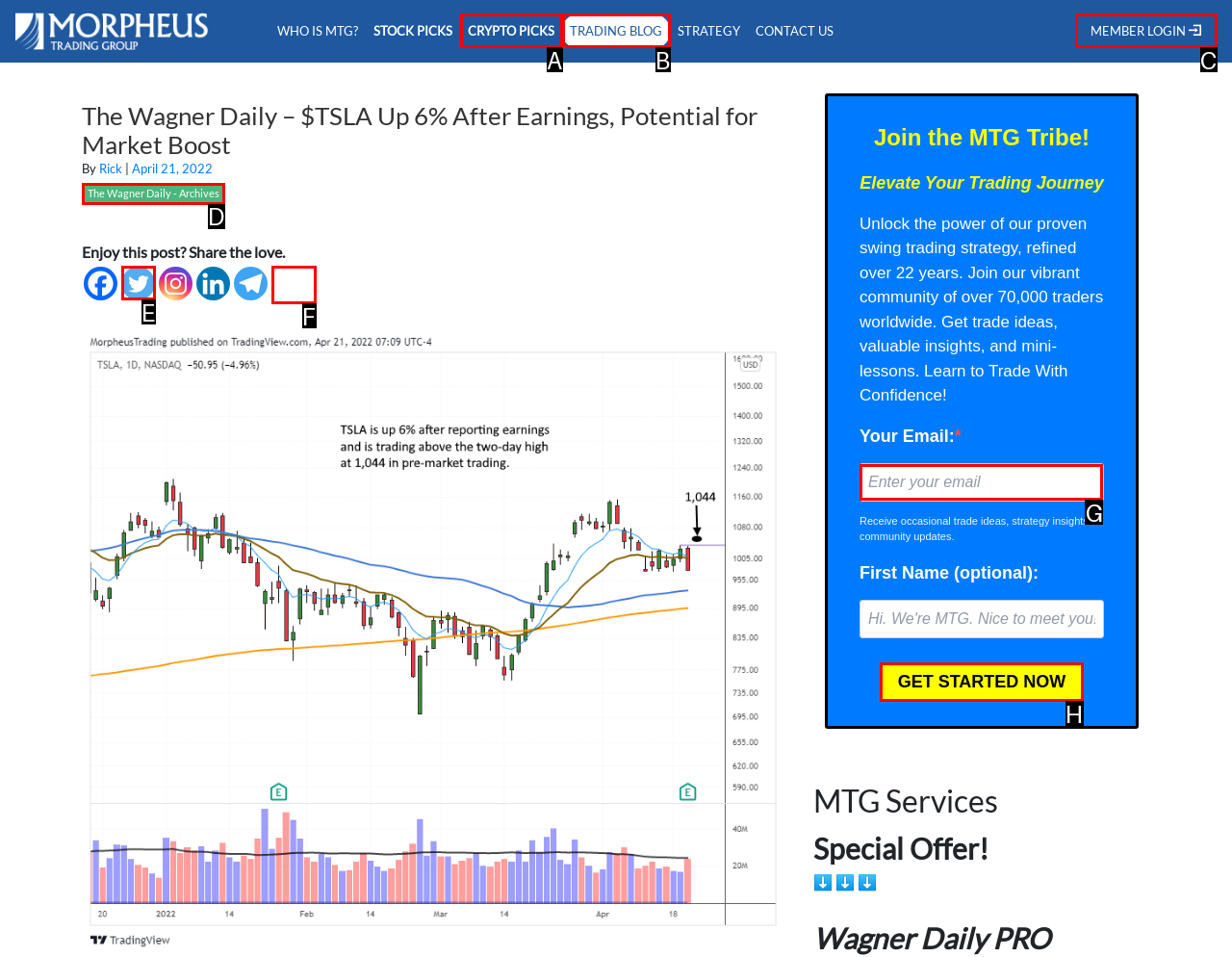Which UI element should you click on to achieve the following task: Click on the COMING SOON link? Provide the letter of the correct option.

None